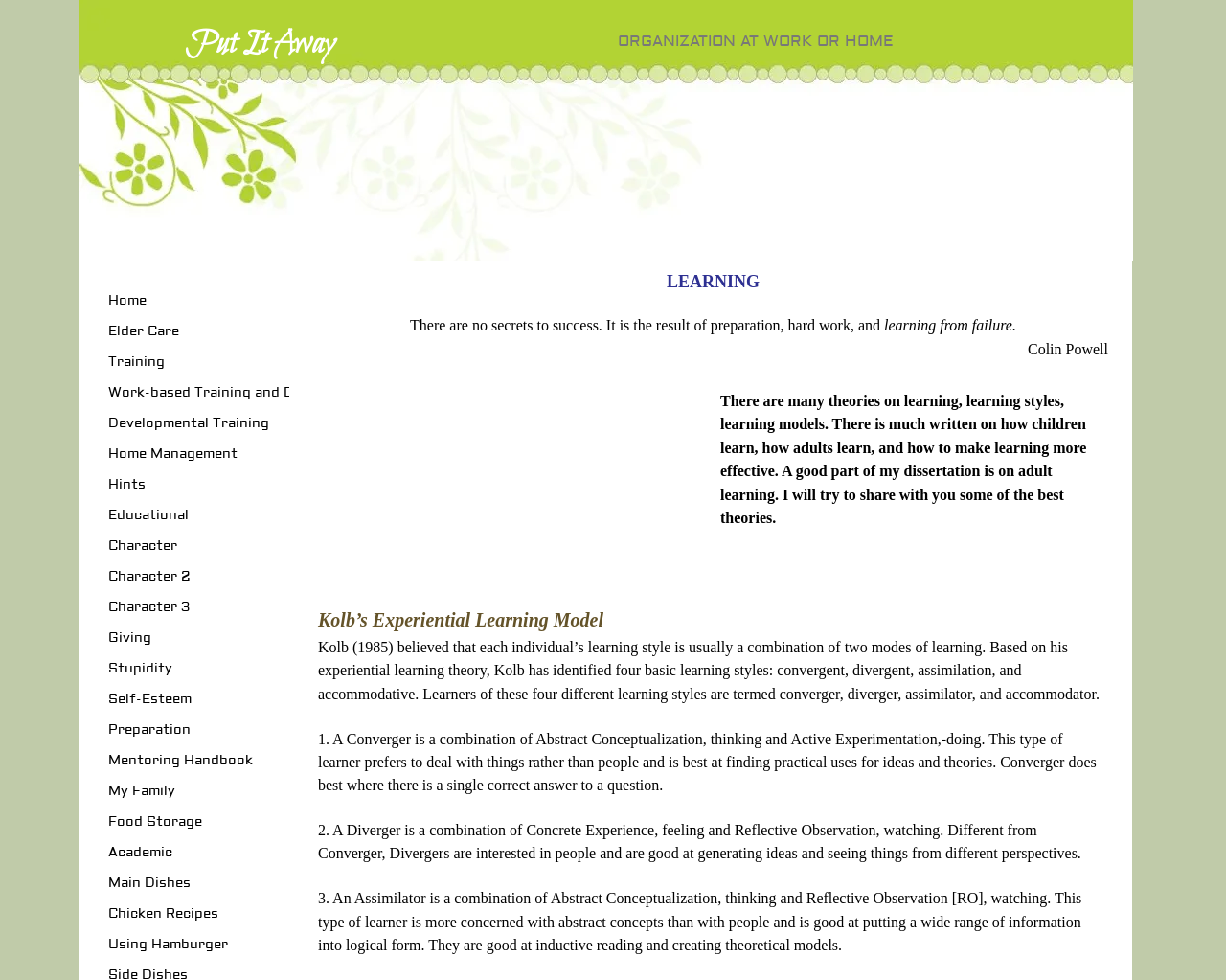Provide a thorough description of this webpage.

The webpage is about learning, with a focus on organization and personal development. At the top, there is a heading "Put It Away" and a subheading "ORGANIZATION AT WORK OR HOME". Below this, there is a list of links to various topics, including home management, training, and character development. These links are aligned to the left side of the page.

To the right of the links, there is a section with a heading "LEARNING" and a quote from Colin Powell about the importance of preparation, hard work, and learning from failure.

Below the quote, there is an iframe containing embedded content. Next to the iframe, there is a block of text discussing various theories on learning, including Kolb's Experiential Learning Model. This model is explained in more detail, with descriptions of four different learning styles: convergent, divergent, assimilation, and accommodative.

The webpage has a clean and organized layout, with clear headings and concise text. The use of links and quotes adds visual interest and breaks up the text. Overall, the webpage appears to be an educational resource, providing information and insights on learning and personal development.